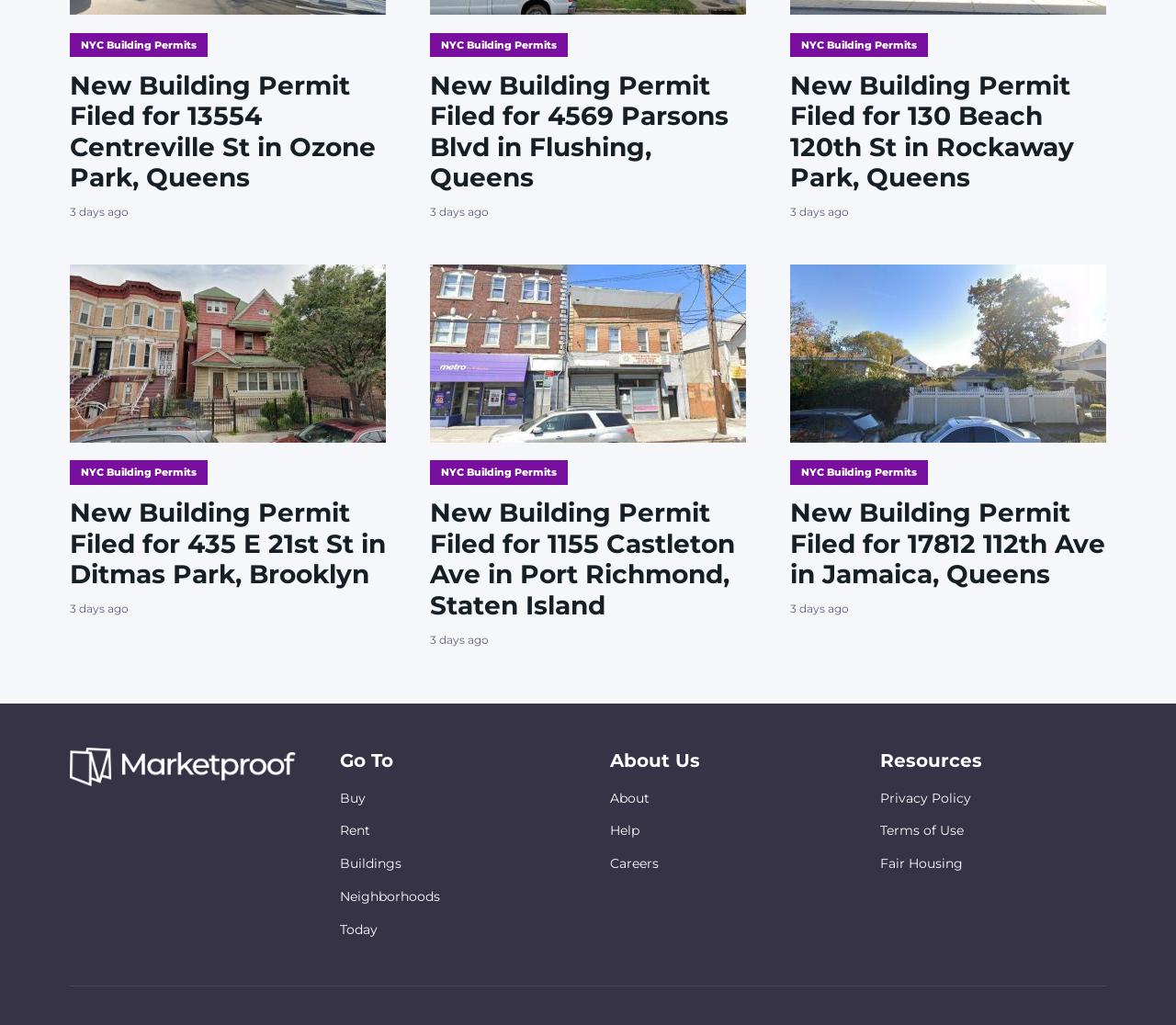How old are the building permits?
Answer the question with a single word or phrase, referring to the image.

3 days